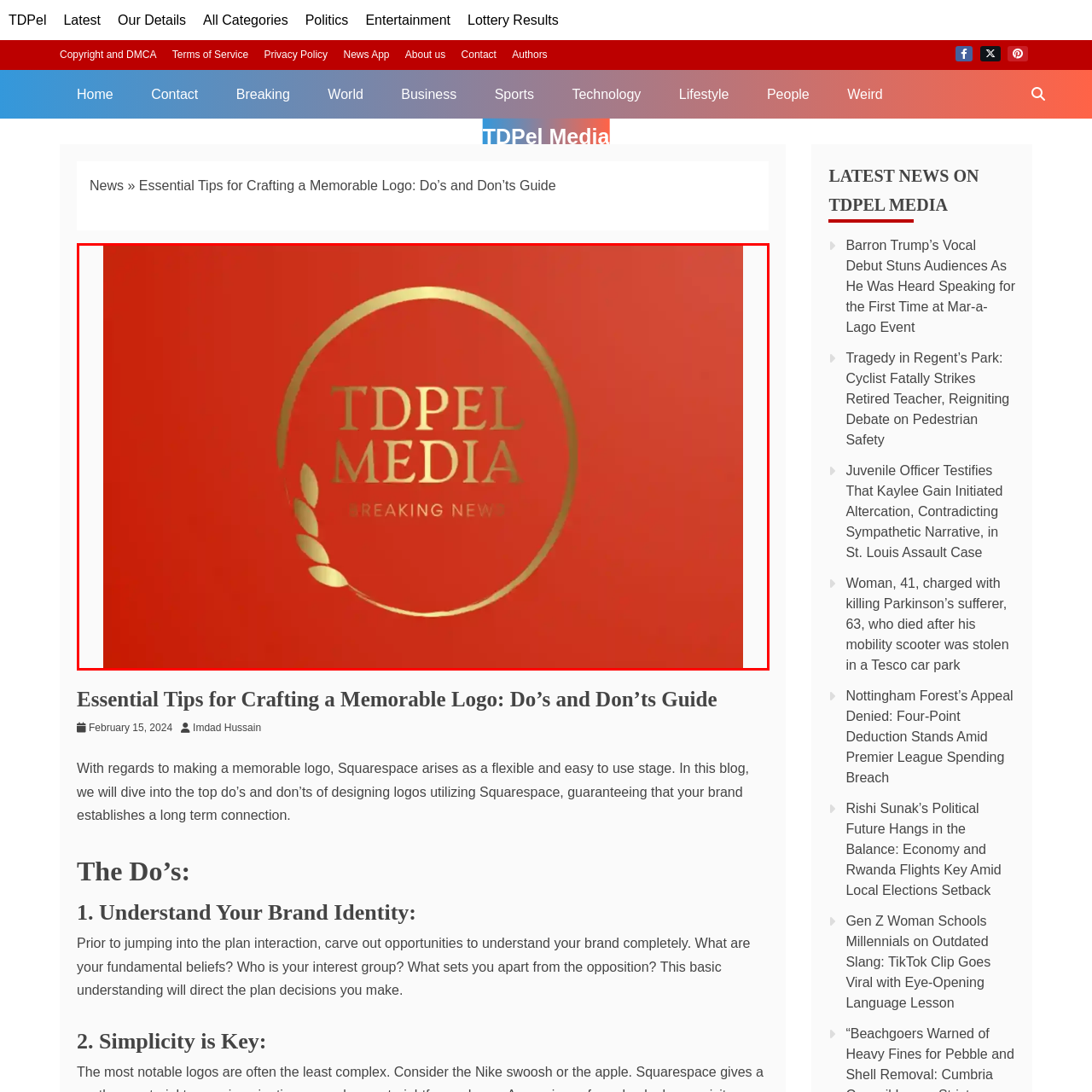Direct your attention to the part of the image marked by the red boundary and give a detailed response to the following question, drawing from the image: What is the color of the text 'TDPel MEDIA'?

The color of the text 'TDPel MEDIA' is gold because the caption describes the logo as showcasing the text in elegant, gold lettering.